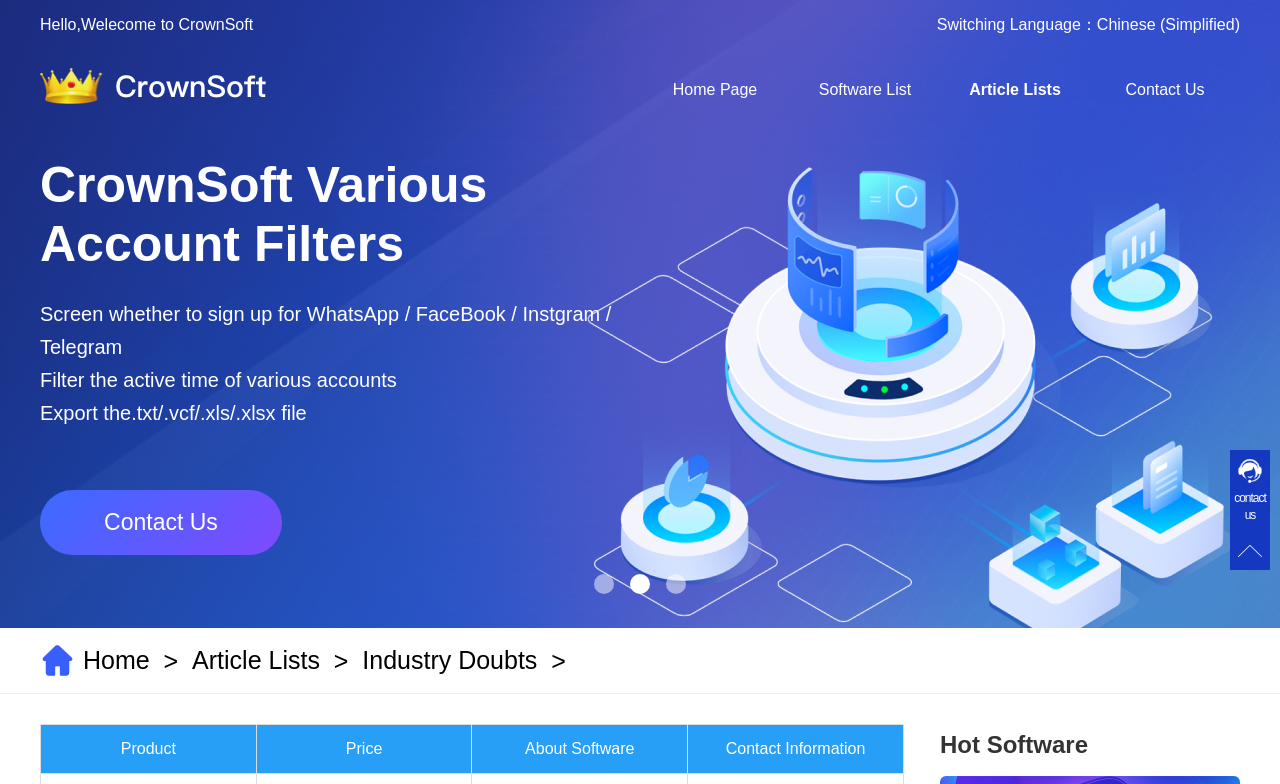Please determine the bounding box coordinates of the element to click on in order to accomplish the following task: "Switch to Chinese language". Ensure the coordinates are four float numbers ranging from 0 to 1, i.e., [left, top, right, bottom].

[0.732, 0.02, 0.857, 0.042]